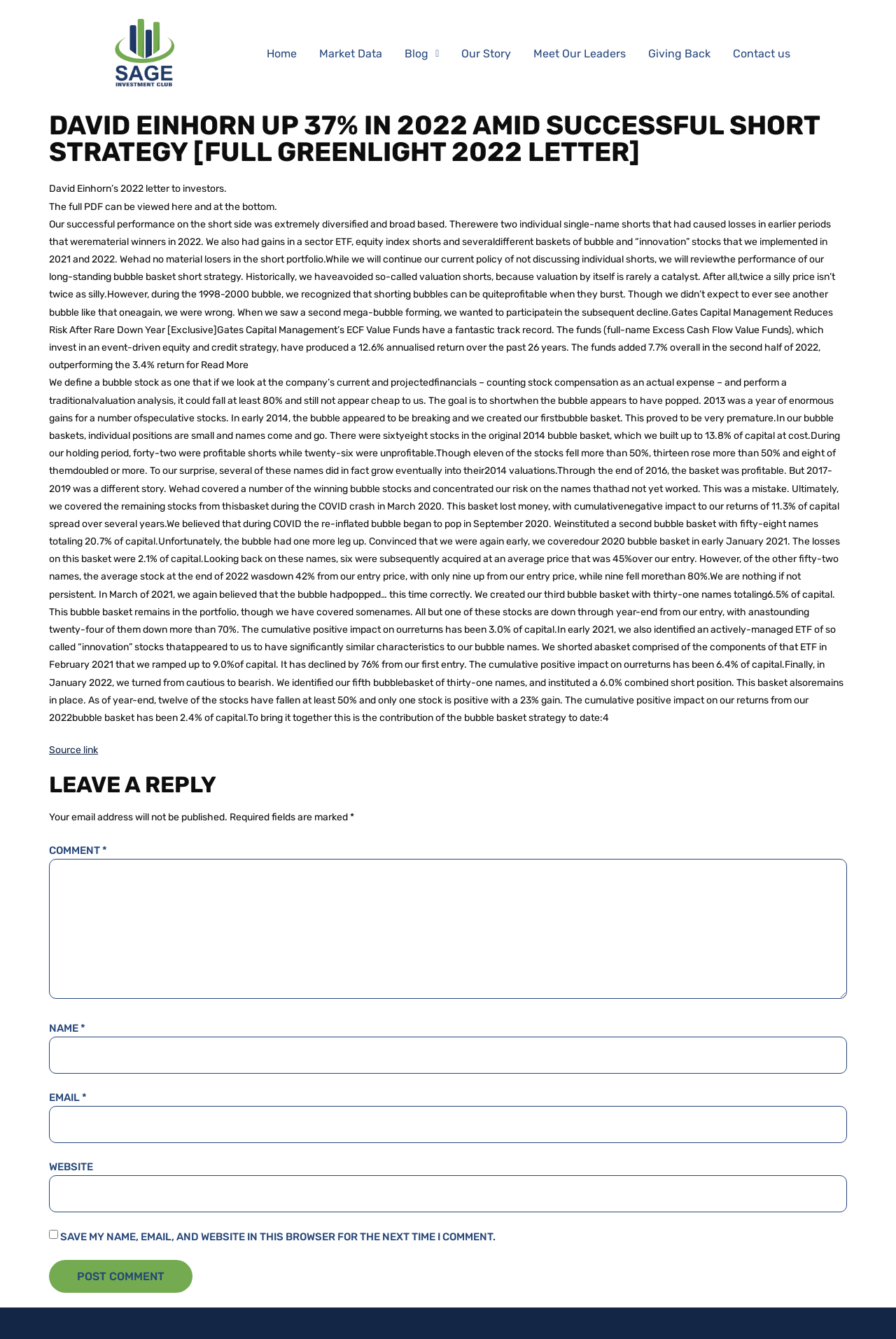Please examine the image and answer the question with a detailed explanation:
What is the cumulative positive impact on returns from the 2022 bubble basket?

The cumulative positive impact on returns from the 2022 bubble basket is obtained from the text 'The cumulative positive impact on our returns from our 2022 bubble basket has been 2.4% of capital' which provides the specific value.